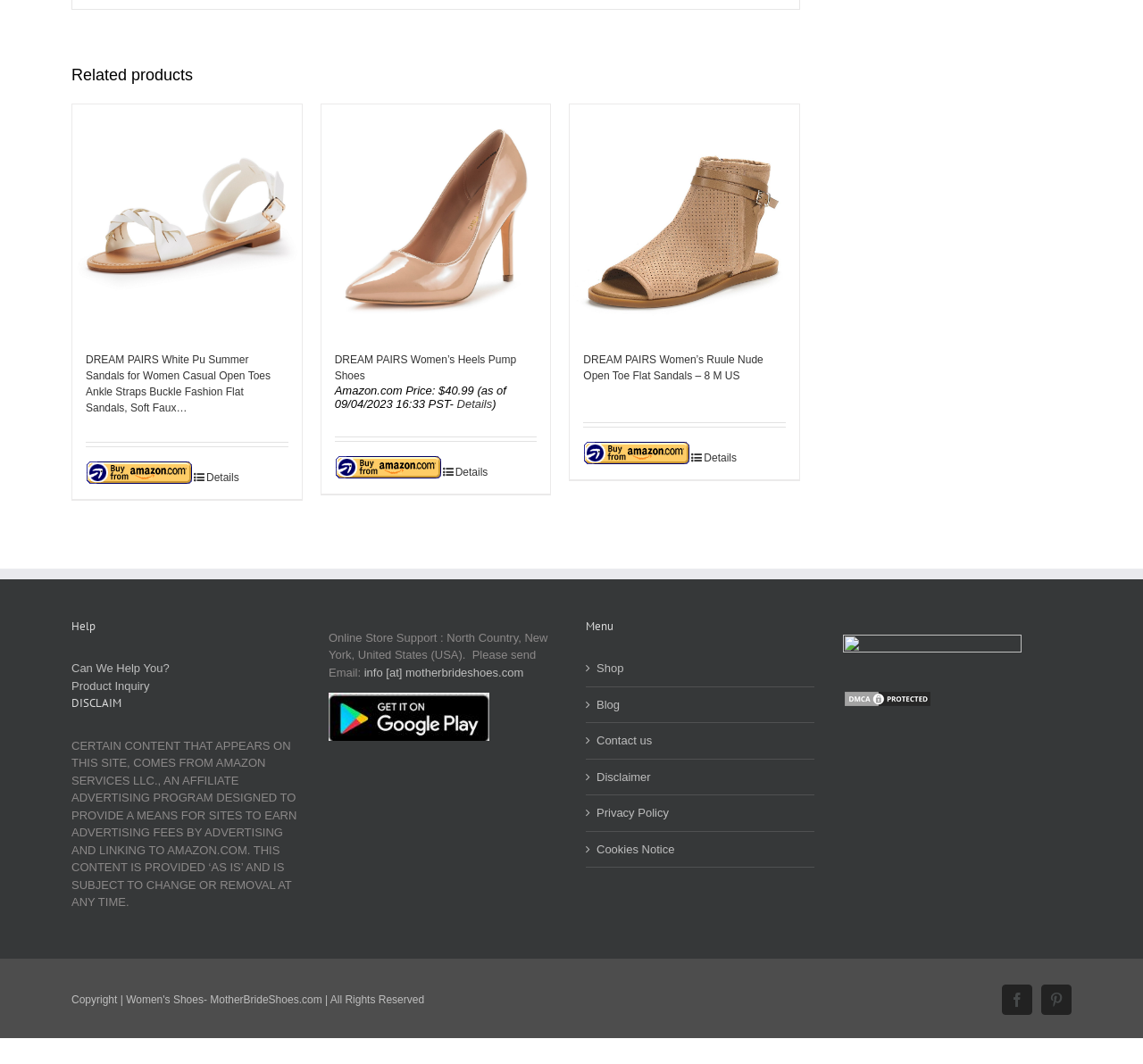Identify the bounding box coordinates of the specific part of the webpage to click to complete this instruction: "Contact us".

[0.522, 0.688, 0.705, 0.704]